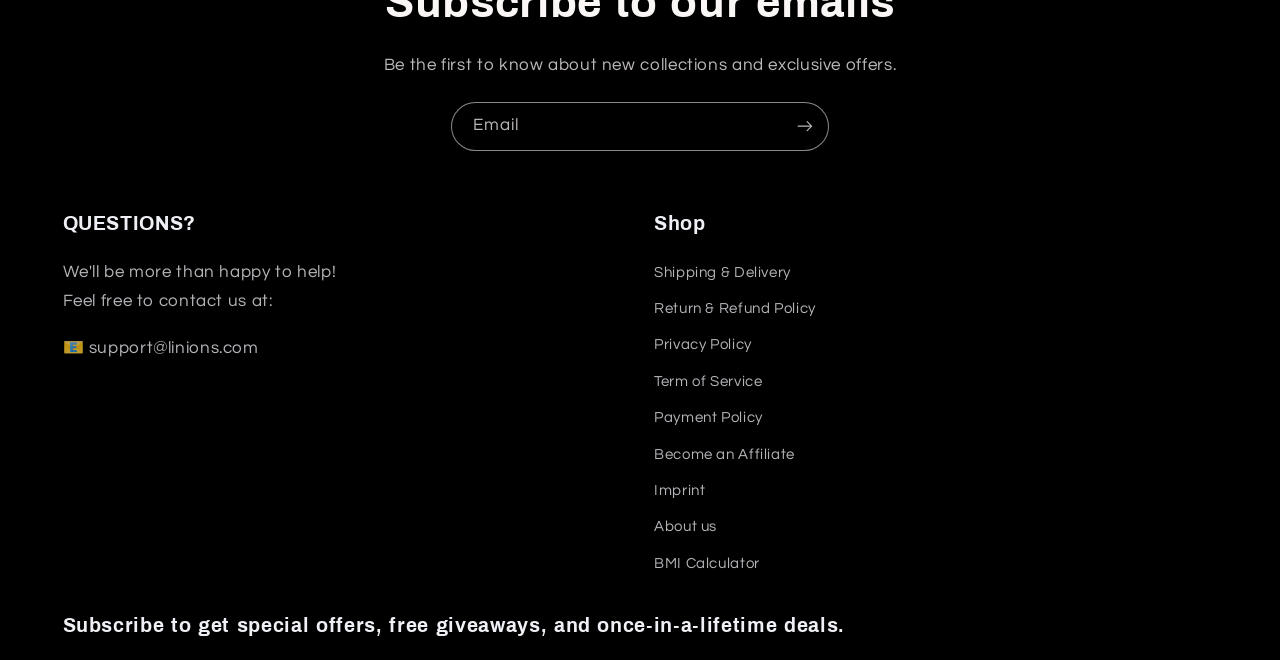What is the contact email address?
Look at the image and answer with only one word or phrase.

support@linions.com